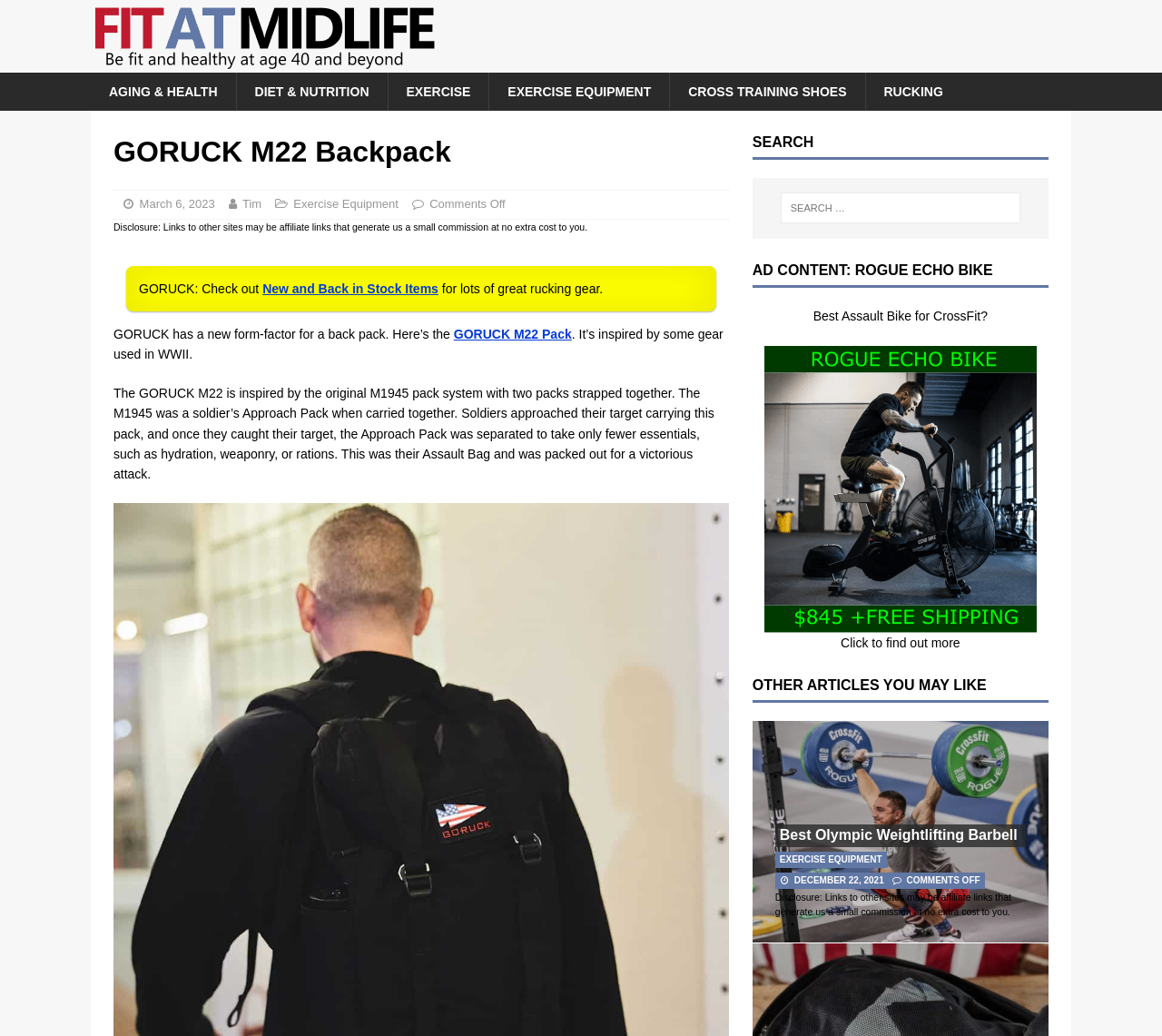Calculate the bounding box coordinates for the UI element based on the following description: "Exercise Equipment". Ensure the coordinates are four float numbers between 0 and 1, i.e., [left, top, right, bottom].

[0.253, 0.19, 0.343, 0.203]